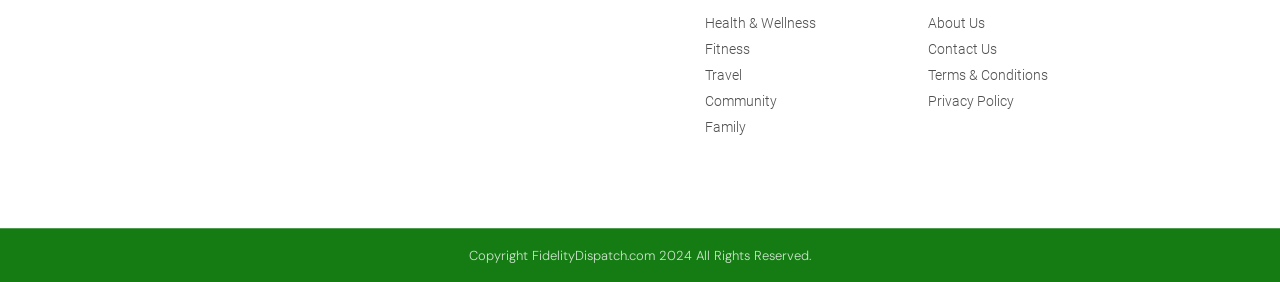Please identify the bounding box coordinates of the element's region that needs to be clicked to fulfill the following instruction: "Contact Us". The bounding box coordinates should consist of four float numbers between 0 and 1, i.e., [left, top, right, bottom].

[0.725, 0.139, 0.934, 0.213]